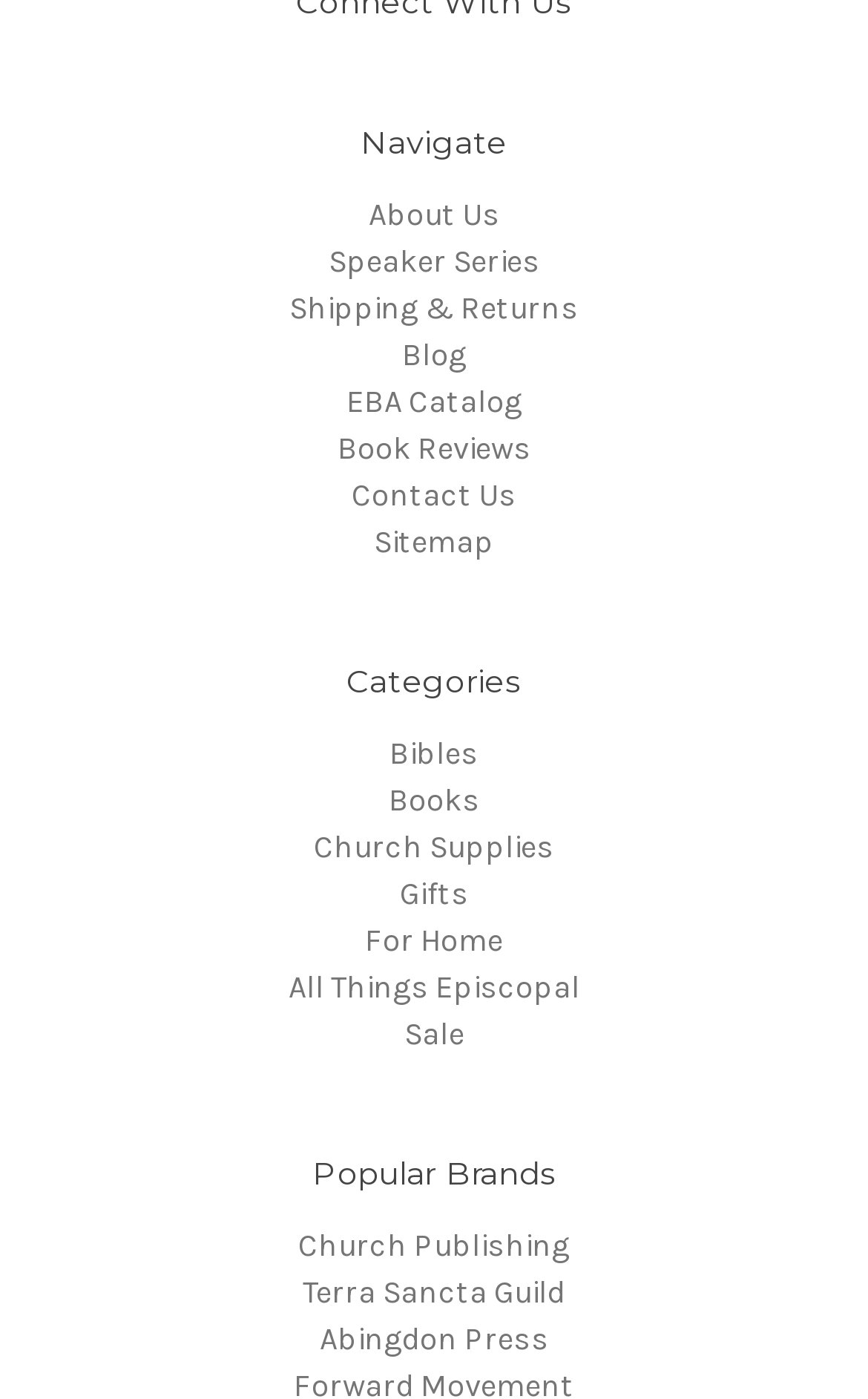Can you look at the image and give a comprehensive answer to the question:
How many categories are listed?

I counted the number of links under the 'Categories' heading, which are 'Bibles', 'Books', 'Church Supplies', 'Gifts', 'For Home', 'All Things Episcopal', and 'Sale'. There are 7 categories in total.